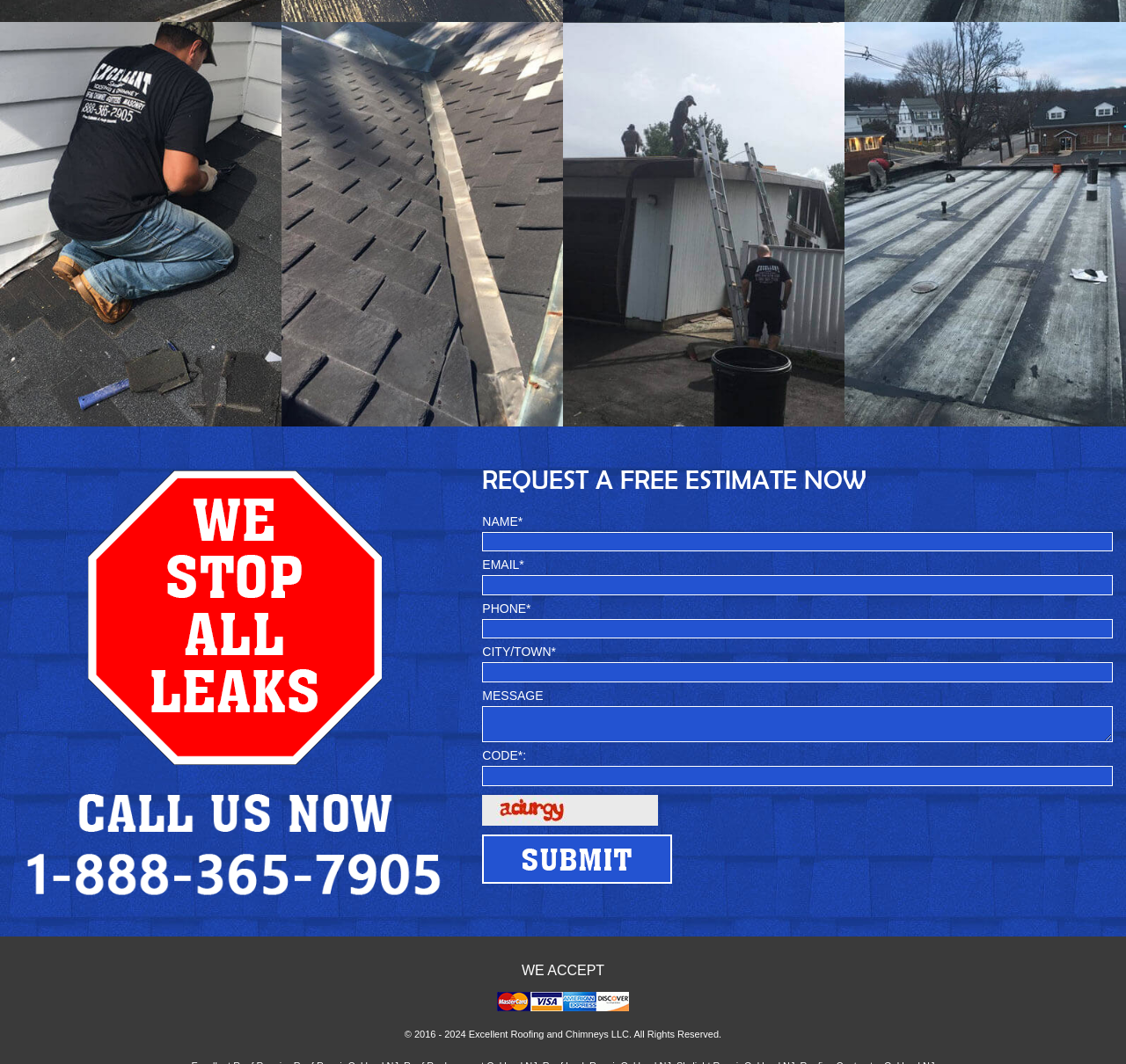From the webpage screenshot, predict the bounding box of the UI element that matches this description: "alt="Submit" name="btnQuickSubmit"".

[0.428, 0.784, 0.597, 0.83]